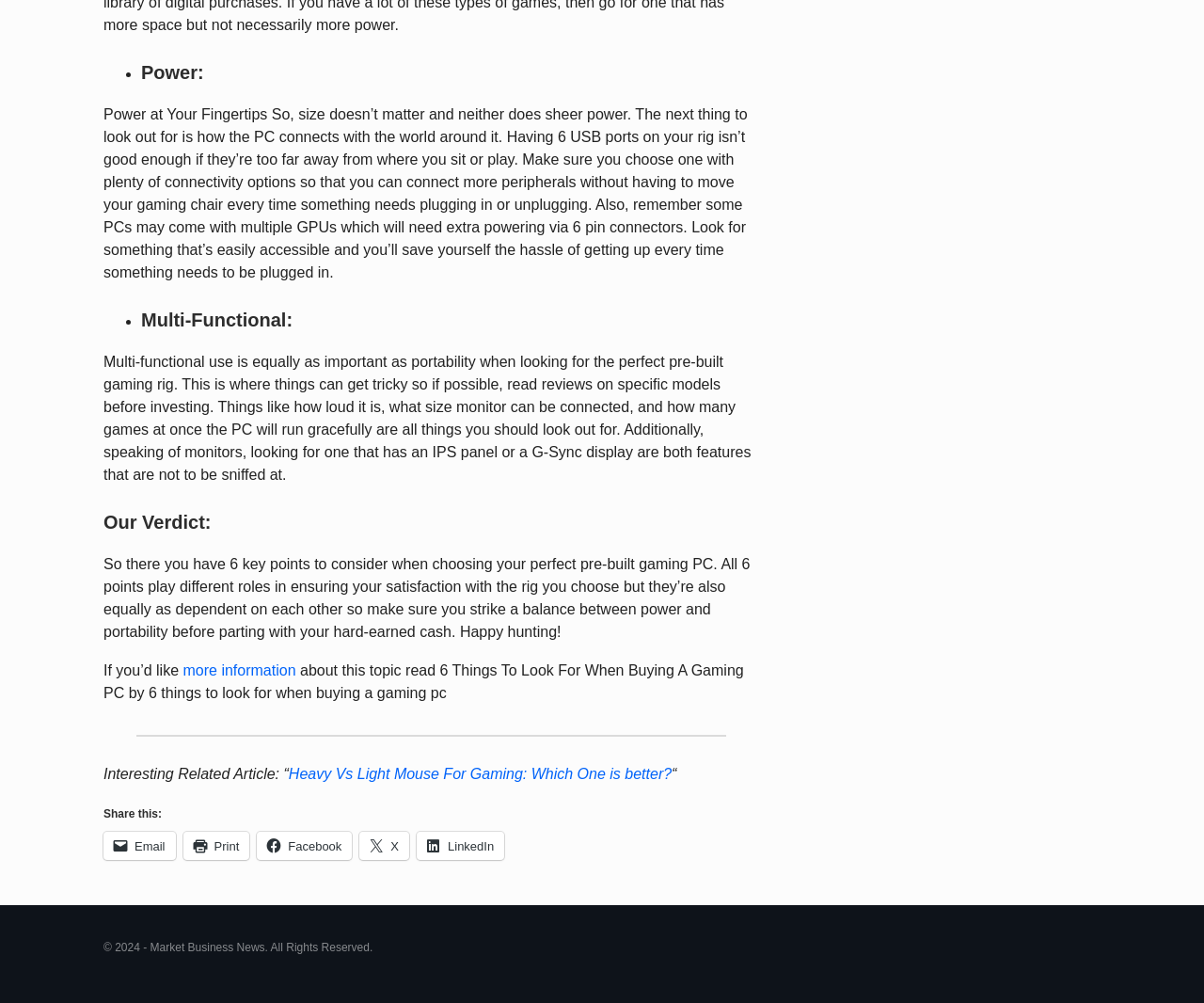How many connectivity options are mentioned?
Please respond to the question thoroughly and include all relevant details.

I read the StaticText element that mentions 'Having 6 USB ports on your rig isn’t good enough...'. This indicates that 6 USB ports are mentioned as a connectivity option.